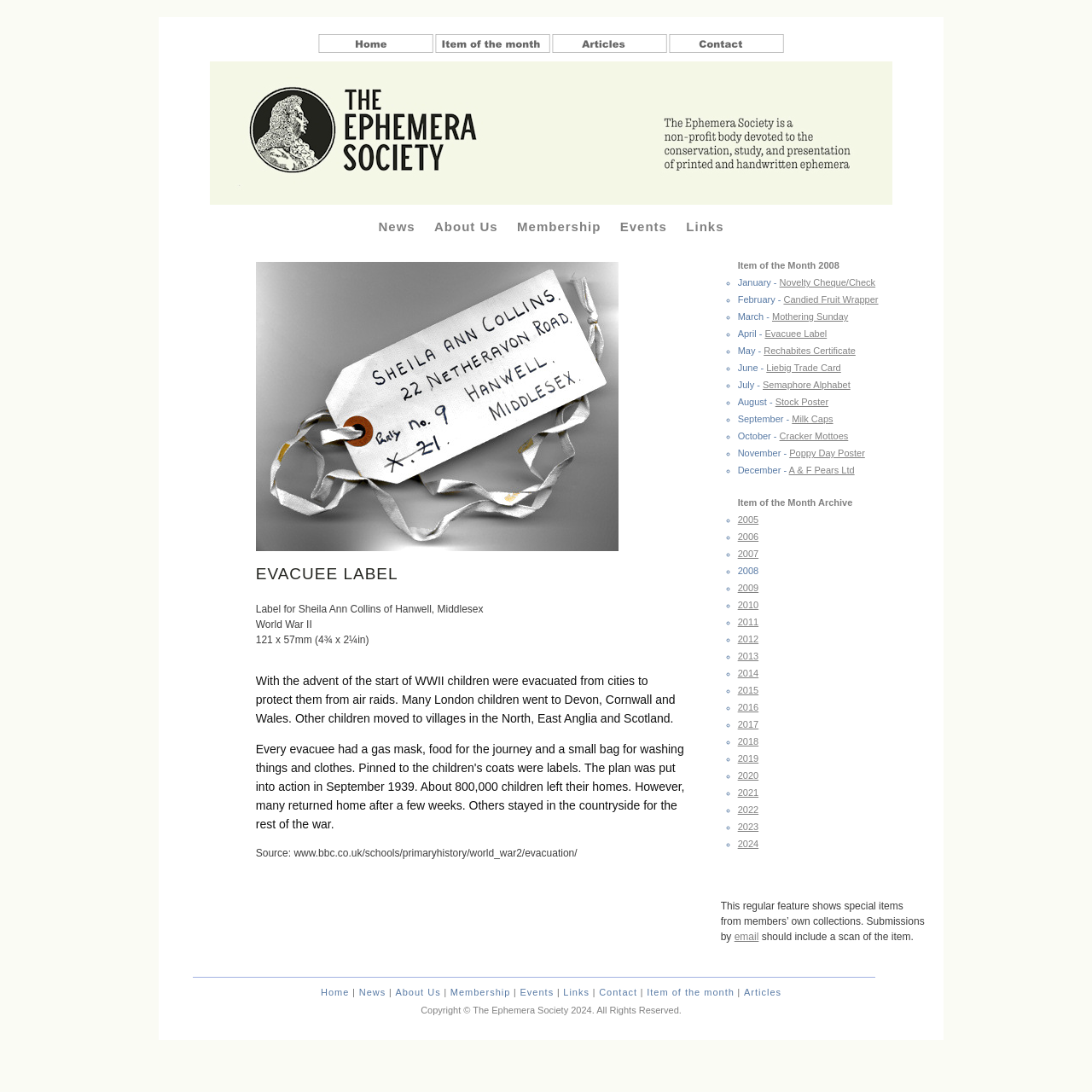Offer an extensive depiction of the webpage and its key elements.

The webpage is about the Ephemera Society, an organization concerned with the collection, preservation, study, and educational uses of printed and hand-written ephemera. 

At the top of the page, there is a navigation menu with five links: "Home page", "Item of the month", "Articles archive", and "Contact details". Below this menu, there is a welcome message with an image on the left side. 

On the left side of the page, there is a sidebar with six links: "News", "About Us", "Membership", "Events", and "Links". 

The main content of the page is about an evacuee label from World War II. There is an image of the label, and a detailed description of the label, including its size, purpose, and historical context. The text also explains the evacuation process during World War II and provides a source link to the BBC website.

Below the evacuee label section, there is a list of "Item of the Month" archives from 2008, with links to each month's item. The list includes items such as novelty cheques, candied fruit wrappers, and semaphore alphabets. 

At the bottom of the page, there is an "Item of the Month Archive" section with links to archives from 2005 to 2019.